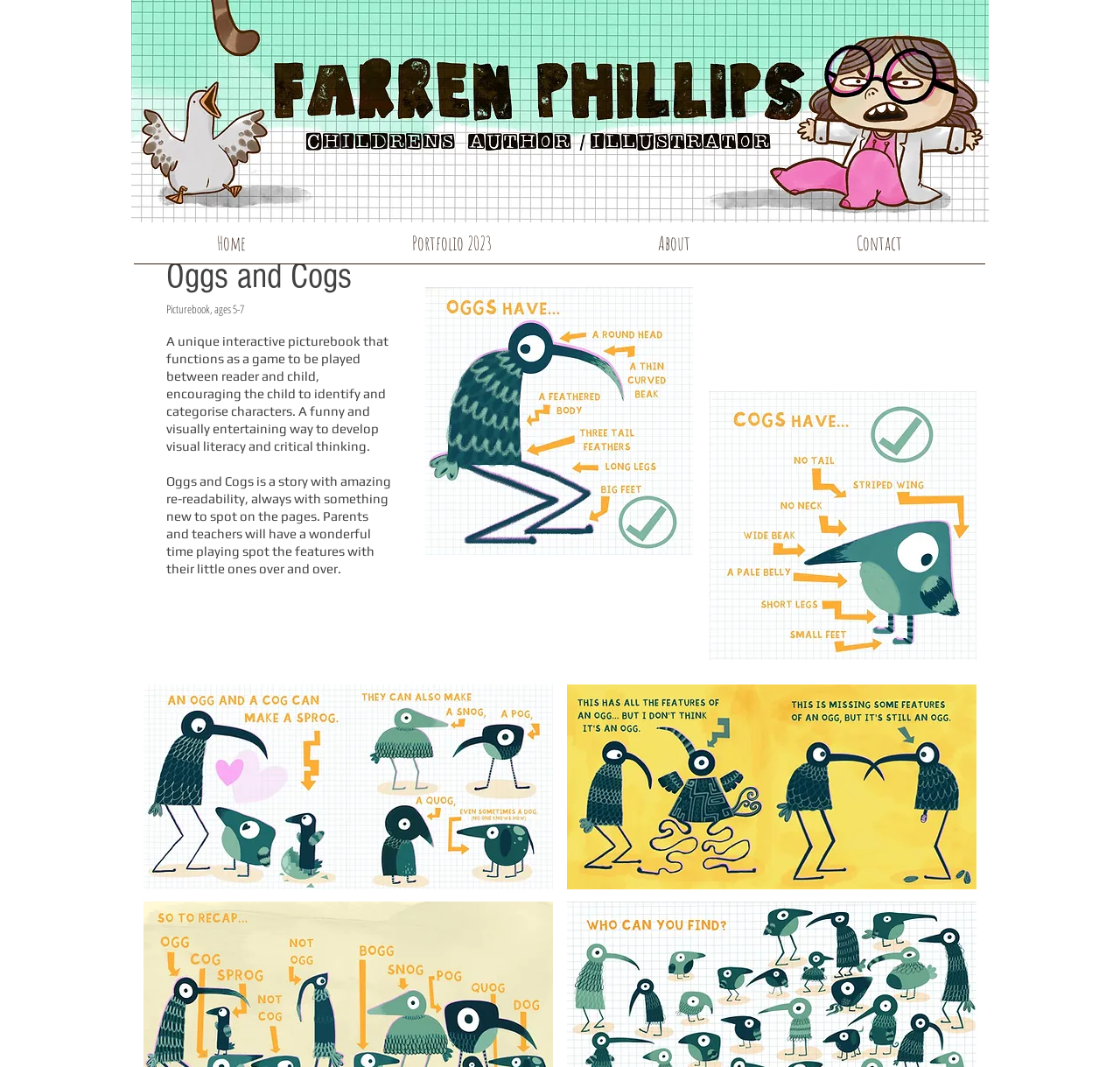Summarize the webpage with a detailed and informative caption.

The webpage is about "Oggs and Cogs", an interactive picturebook. At the top, there is a large image of a character's legs, taking up most of the width. Below the image, the title "Oggs and Cogs" is displayed prominently. 

To the right of the title, there is a block of text that describes the book, explaining that it's a unique interactive picturebook that encourages children to develop visual literacy and critical thinking. Below this text, there is another paragraph that highlights the book's re-readability and its potential for parents and teachers to engage with their children.

On the left side, there is a navigation menu labeled "Site" with four links: "Home", "Portfolio 2023", "About", and "Contact". These links are arranged horizontally and are positioned below the title.

The page also features several images of the book's illustrations, including three smaller images placed horizontally below the navigation menu, and another two images placed at the bottom of the page. One of the images at the bottom is positioned to the left, while the other is to the right.